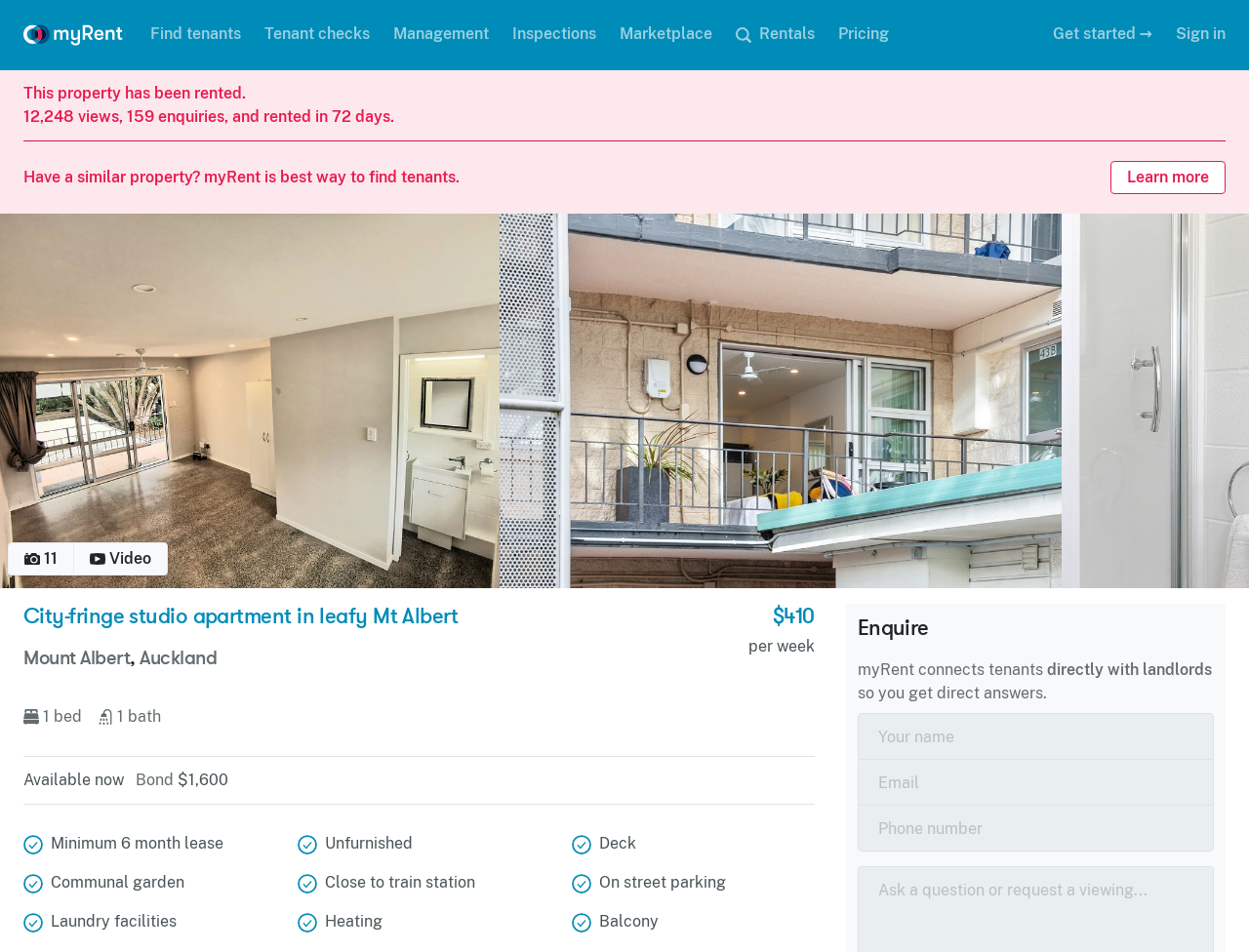Elaborate on the information and visuals displayed on the webpage.

This webpage is an apartment rental listing for a 1-bedroom, 1-bathroom property in Mount Albert, Auckland. The apartment is available for rent at $410 per week, with a minimum 6-month lease. The listing includes several features, such as a deck, communal garden, and laundry facilities.

At the top of the page, there is a navigation menu with links to various sections of the website, including "Home", "Find tenants", "Tenant checks", and "Rentals". Below the navigation menu, there is a heading that reads "City-fringe studio apartment in leafy Mt Albert" and a subheading that indicates the location as Mount Albert, Auckland.

The main content of the page is divided into two sections. On the left side, there are several images of the apartment, including a main image that takes up most of the space. Below the images, there are several buttons and links, including a "Video" button and a "Learn more" link.

On the right side of the page, there is a detailed description of the apartment, including its features, availability, and pricing. The description is organized into several sections, each with a heading and a list of details. The sections include "Features", "Pricing", and "Availability".

At the bottom of the page, there is a call-to-action section with a heading that reads "Enquire" and a brief description of the service provided by myRent. Below the description, there are three text boxes for users to enter their name, email, and phone number to enquire about the apartment.

Throughout the page, there are several icons and images that provide additional information about the apartment's features, such as a deck, communal garden, and laundry facilities.